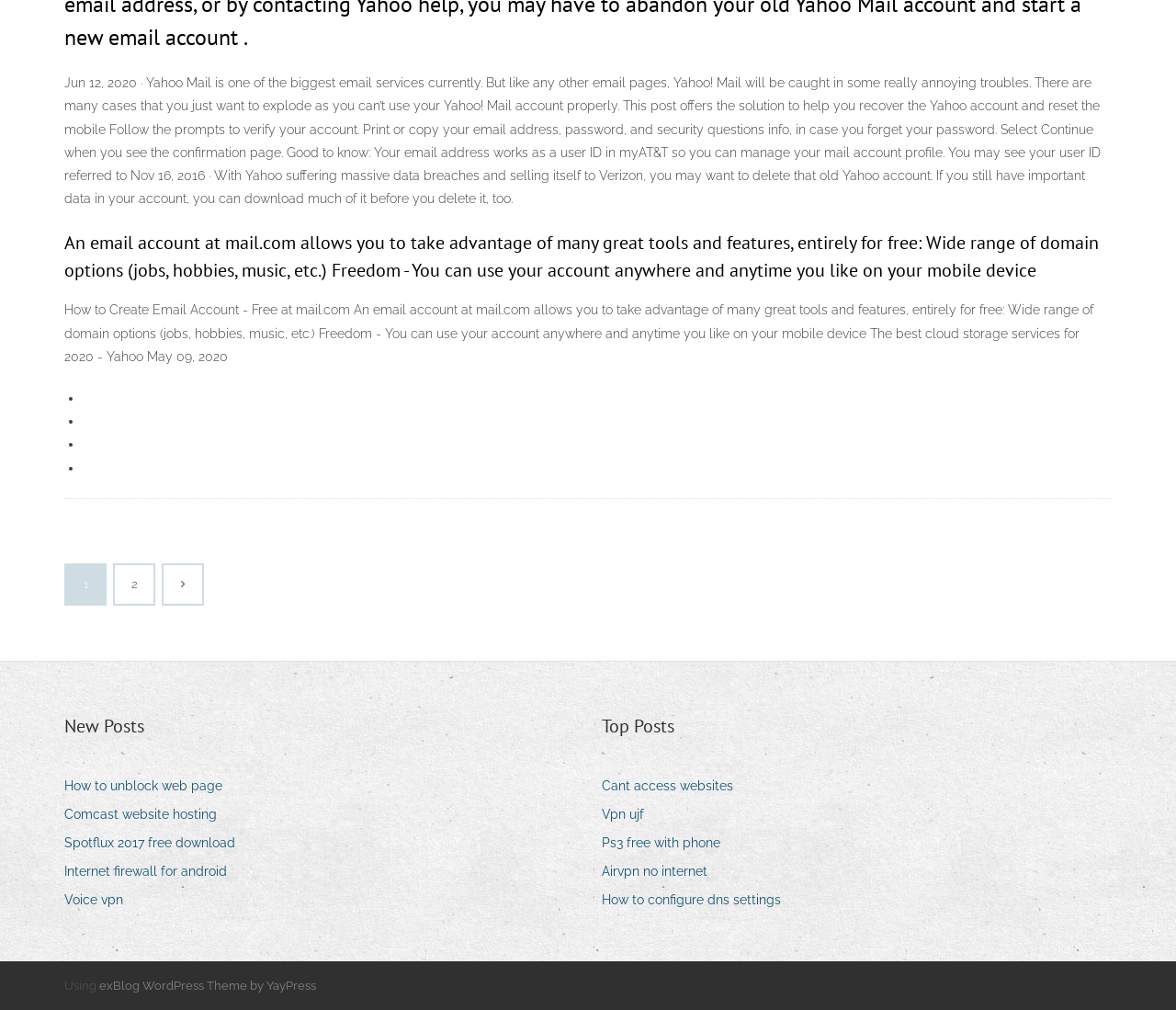Using the webpage screenshot and the element description Vpn ujf, determine the bounding box coordinates. Specify the coordinates in the format (top-left x, top-left y, bottom-right x, bottom-right y) with values ranging from 0 to 1.

[0.512, 0.794, 0.559, 0.819]